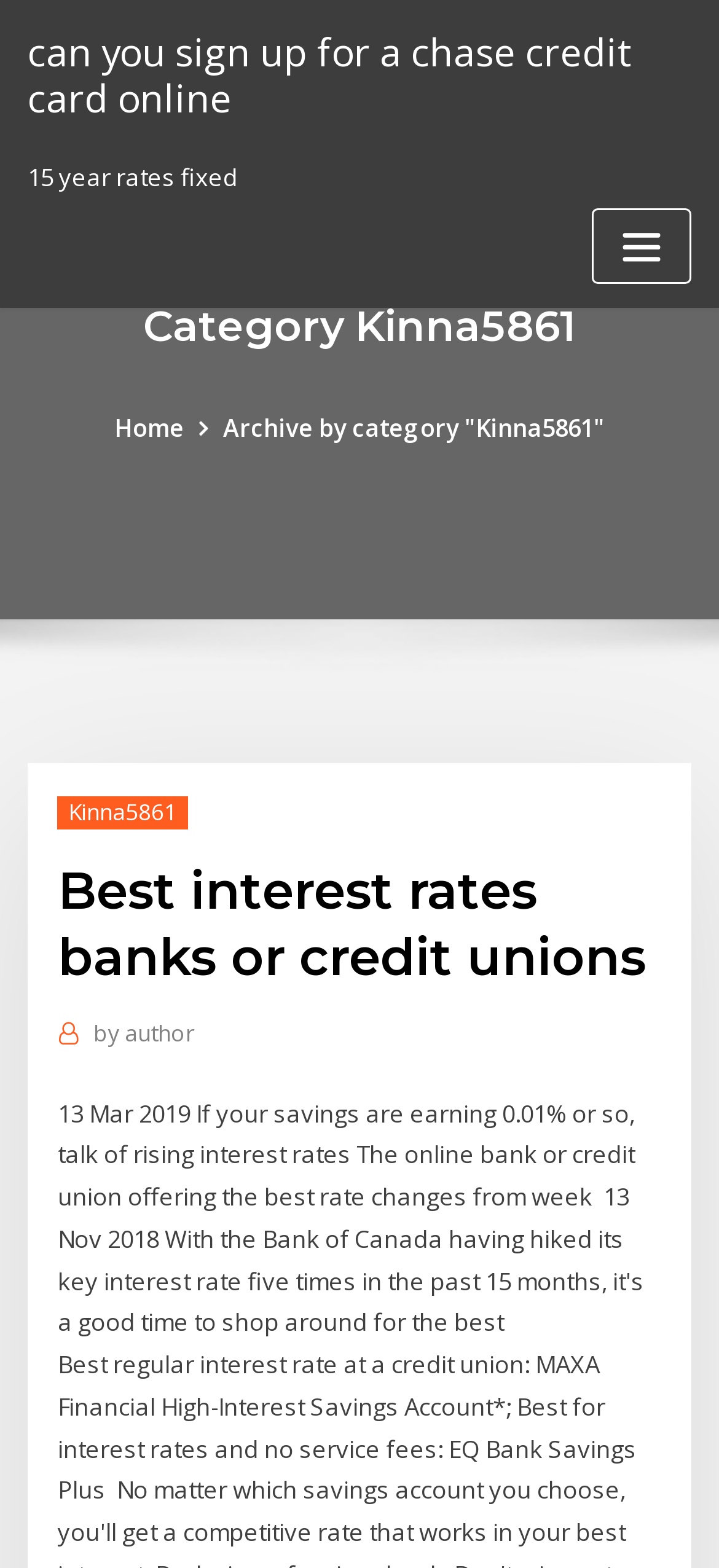Determine the bounding box for the UI element as described: "by author". The coordinates should be represented as four float numbers between 0 and 1, formatted as [left, top, right, bottom].

[0.13, 0.646, 0.271, 0.671]